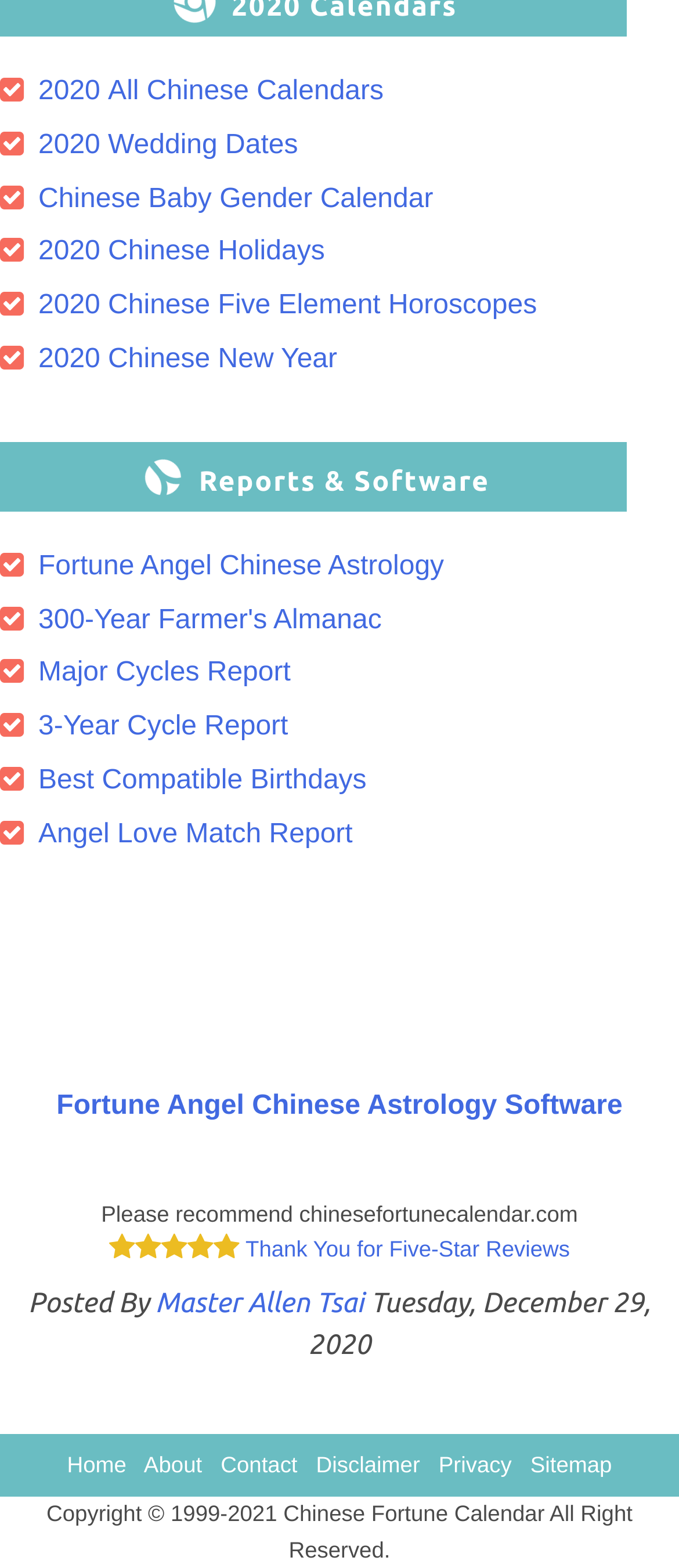With reference to the screenshot, provide a detailed response to the question below:
What is the main topic of this website?

Based on the links and headings on the webpage, it appears that the main topic of this website is Chinese Calendars, including various types of calendars, astrology, and related reports and software.